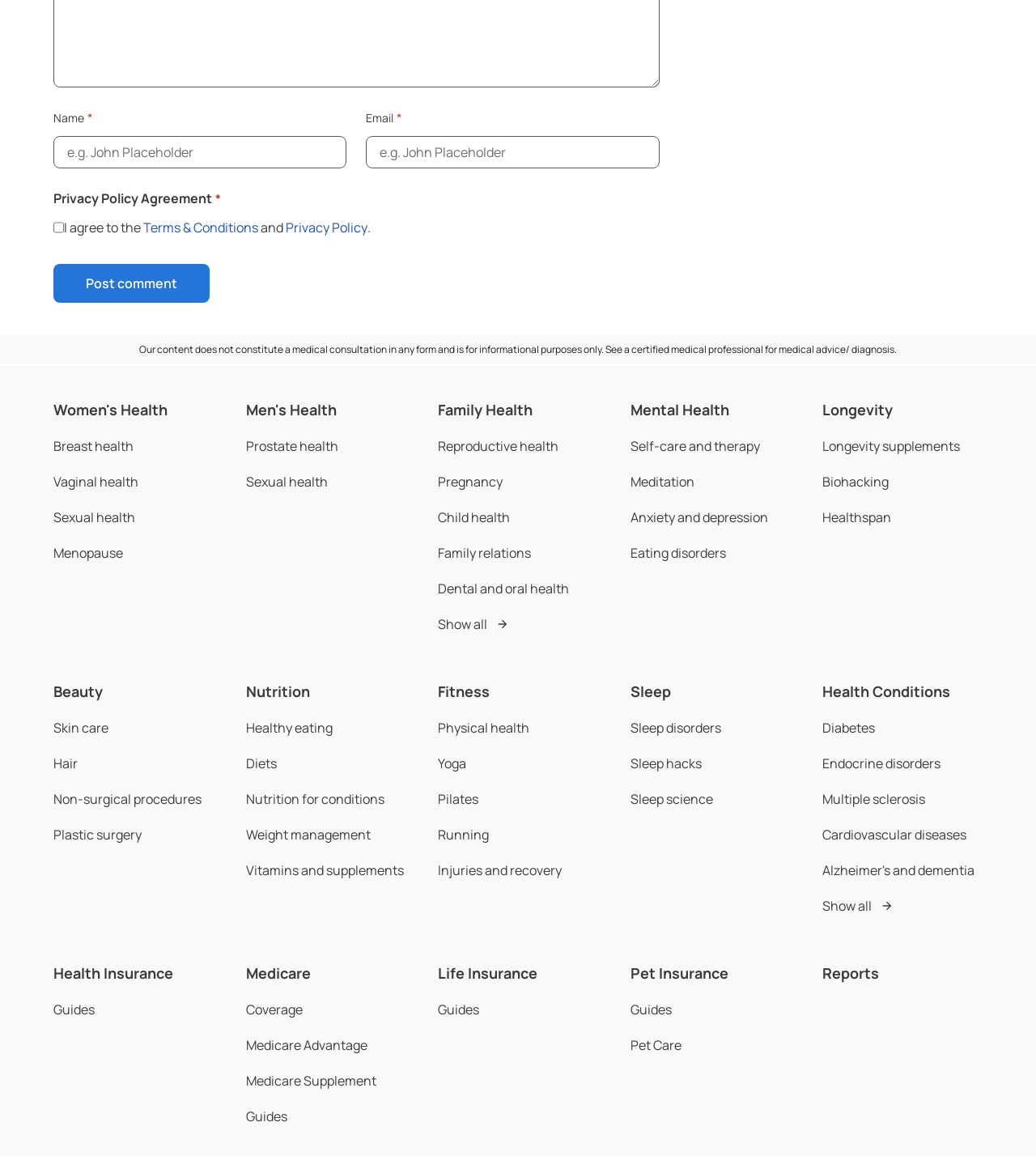How many subcategories are listed under 'Mental Health'?
Please provide a single word or phrase in response based on the screenshot.

4